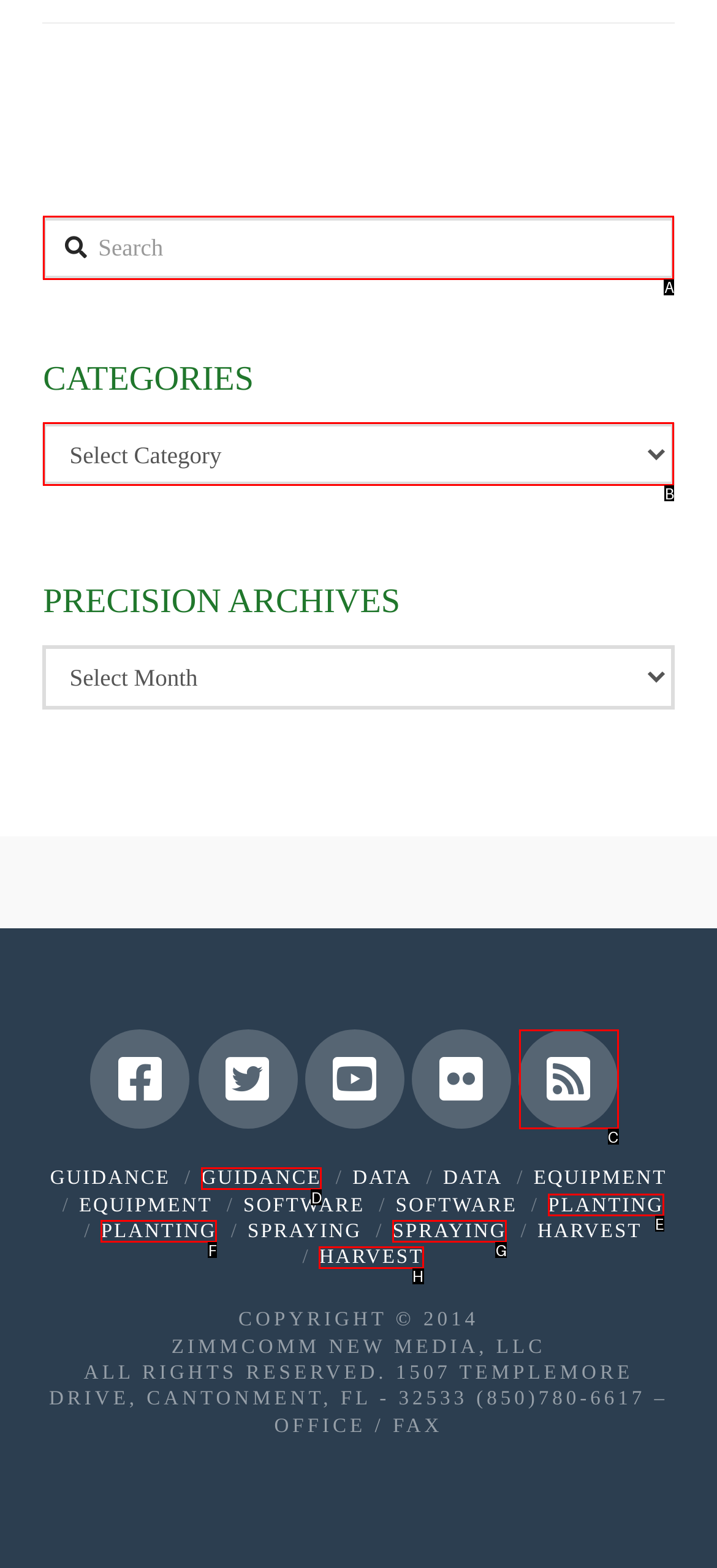Given the description: parent_node: Search name="s" placeholder="Search", determine the corresponding lettered UI element.
Answer with the letter of the selected option.

A